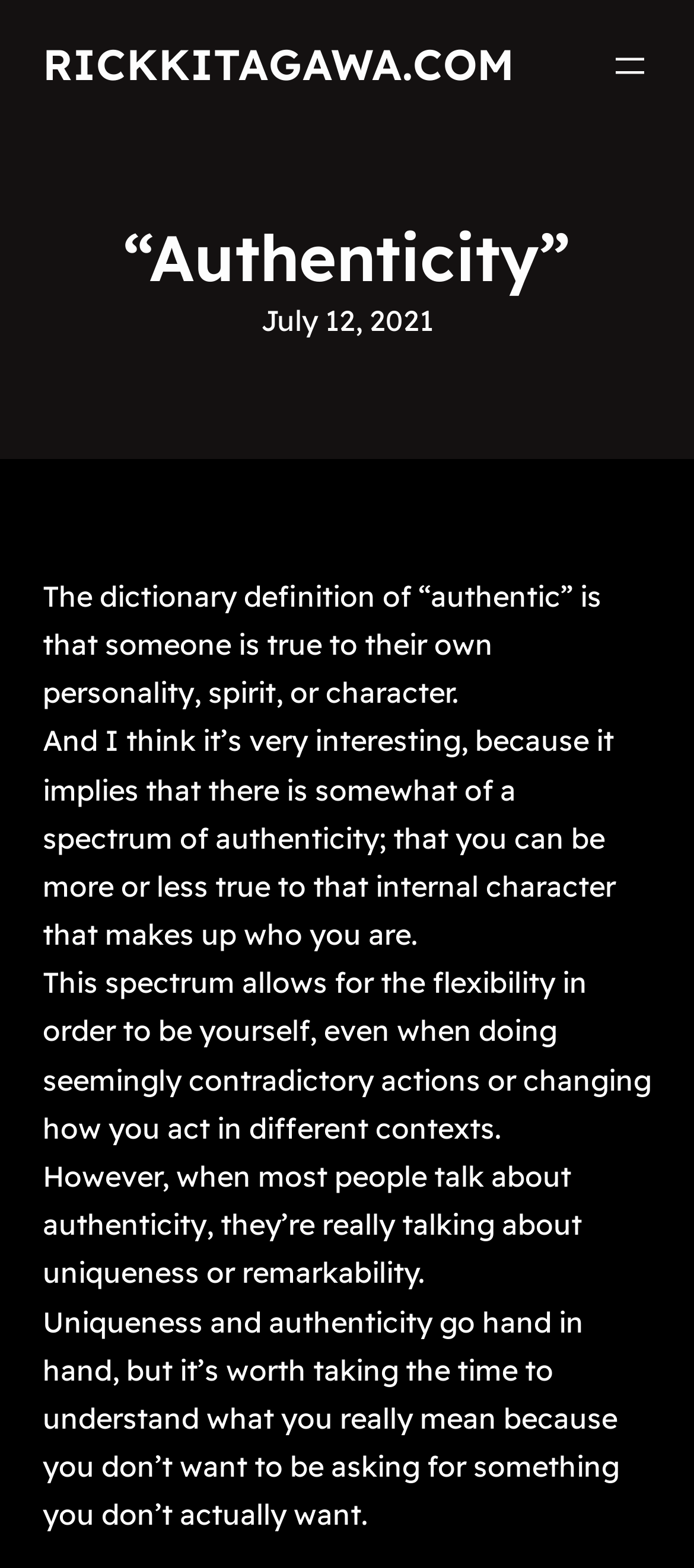Provide the bounding box coordinates of the HTML element described as: "Travelling". The bounding box coordinates should be four float numbers between 0 and 1, i.e., [left, top, right, bottom].

None